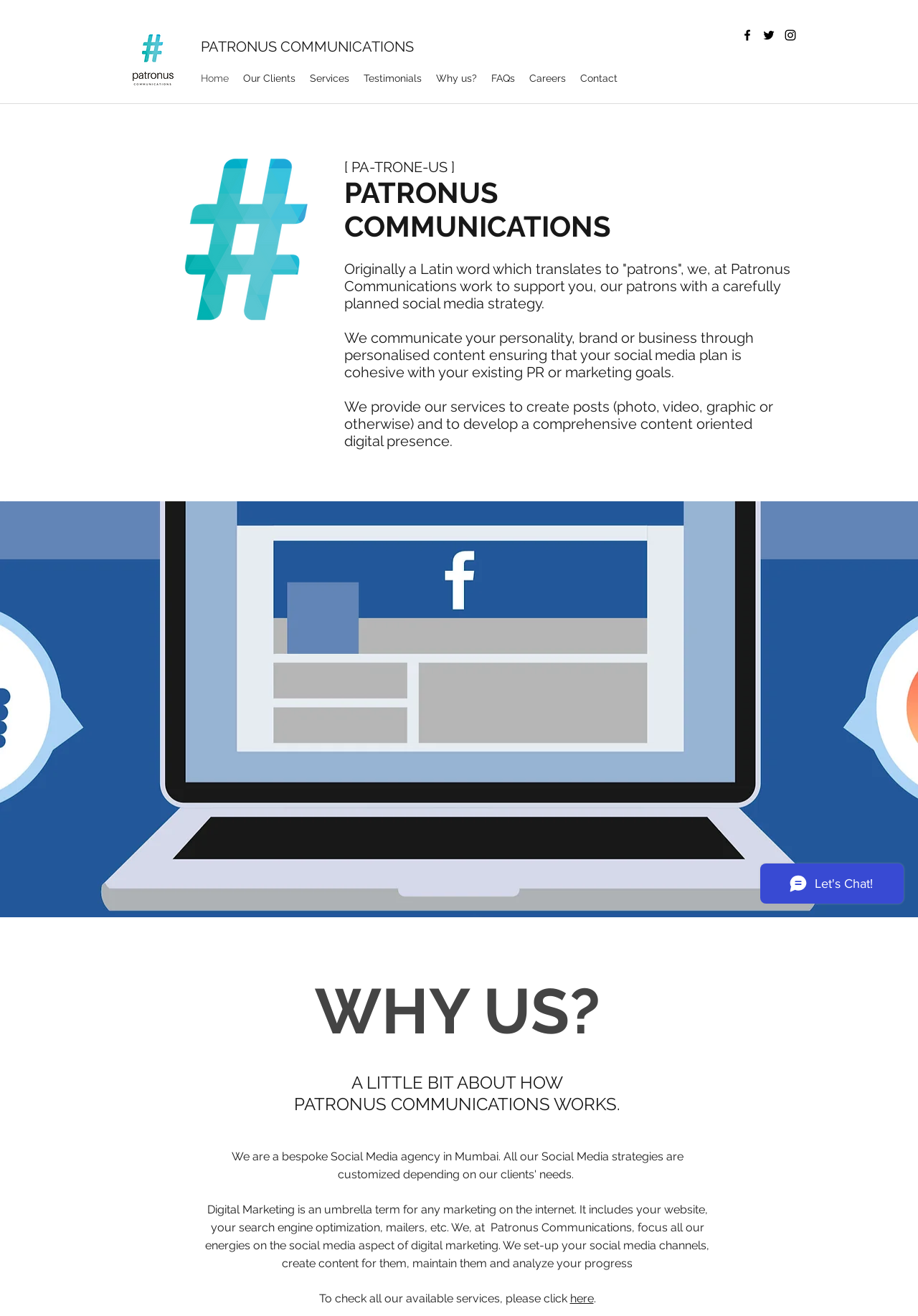Please analyze the image and give a detailed answer to the question:
What is the name of the digital marketing agency?

The name of the digital marketing agency can be found in the heading element with the text 'PATRONUS COMMUNICATIONS' and also in the image with the text 'PC-BLUE.png'. This suggests that the agency's name is Patronus Communications.